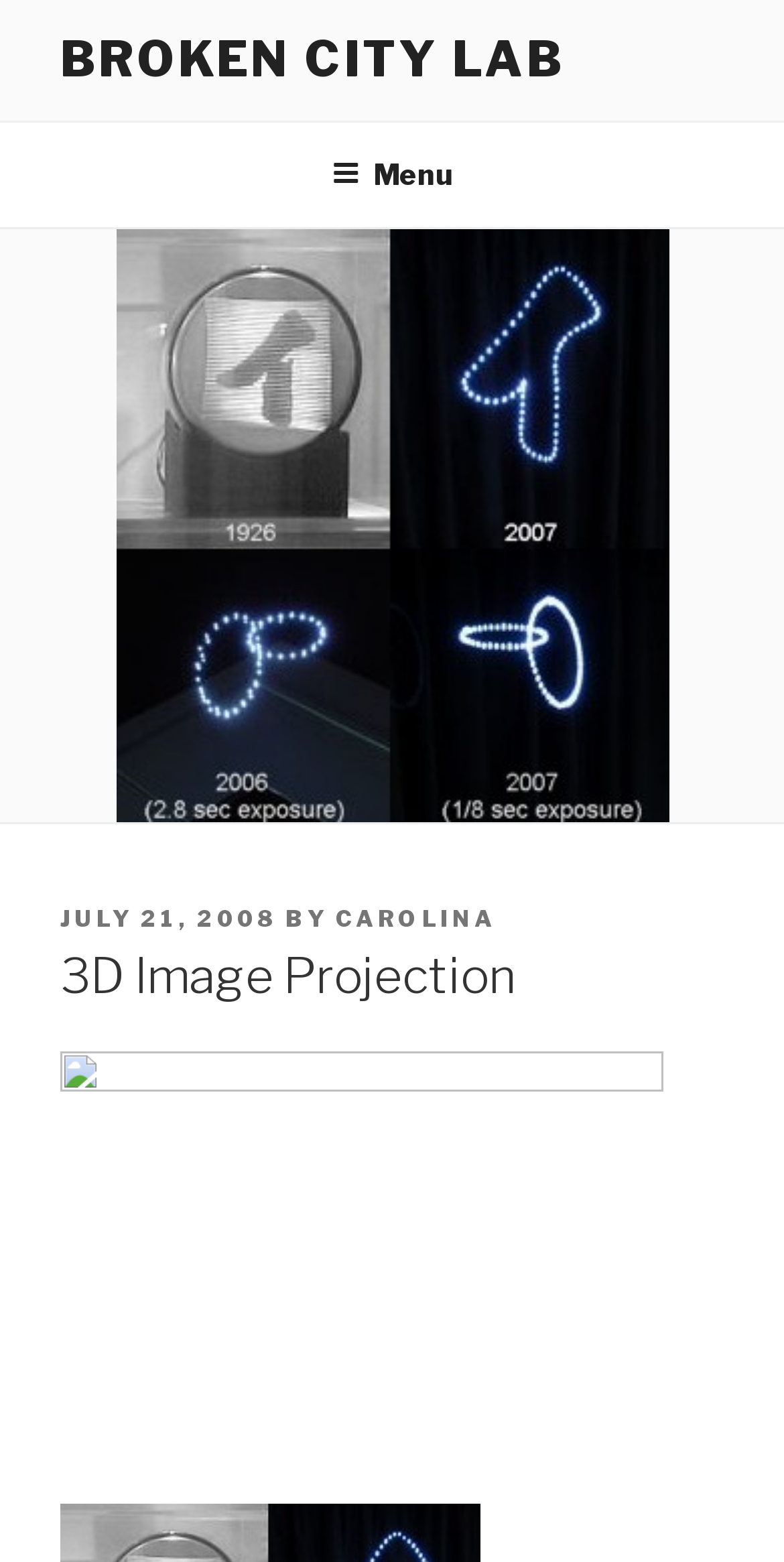What is the type of menu available on the top?
Based on the screenshot, respond with a single word or phrase.

Top Menu